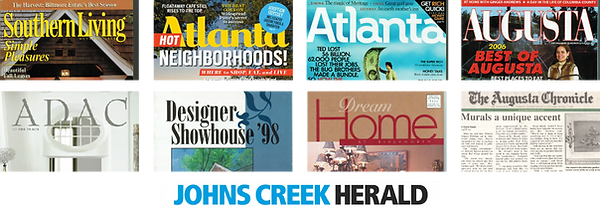Explain the image in a detailed way.

The image showcases a collection of magazine covers featuring the artist's murals and works over the years. Notable publications such as *Southern Living* and *Atlanta*, as well as *Augusta*, highlight the artist's recognition within the mural and design community. The prominent features include vibrant covers that capture local culture and design aesthetics, suggesting a deep connection with the artistic landscape of Atlanta and surrounding areas. The layout presents a visual testament to the artist’s creativity and influence, emphasizing the various projects that have been showcased in these esteemed publications. The banner at the bottom proudly states "JOHNS CREEK HERALD," indicating a feature of the artist's contributions to the local art scene.